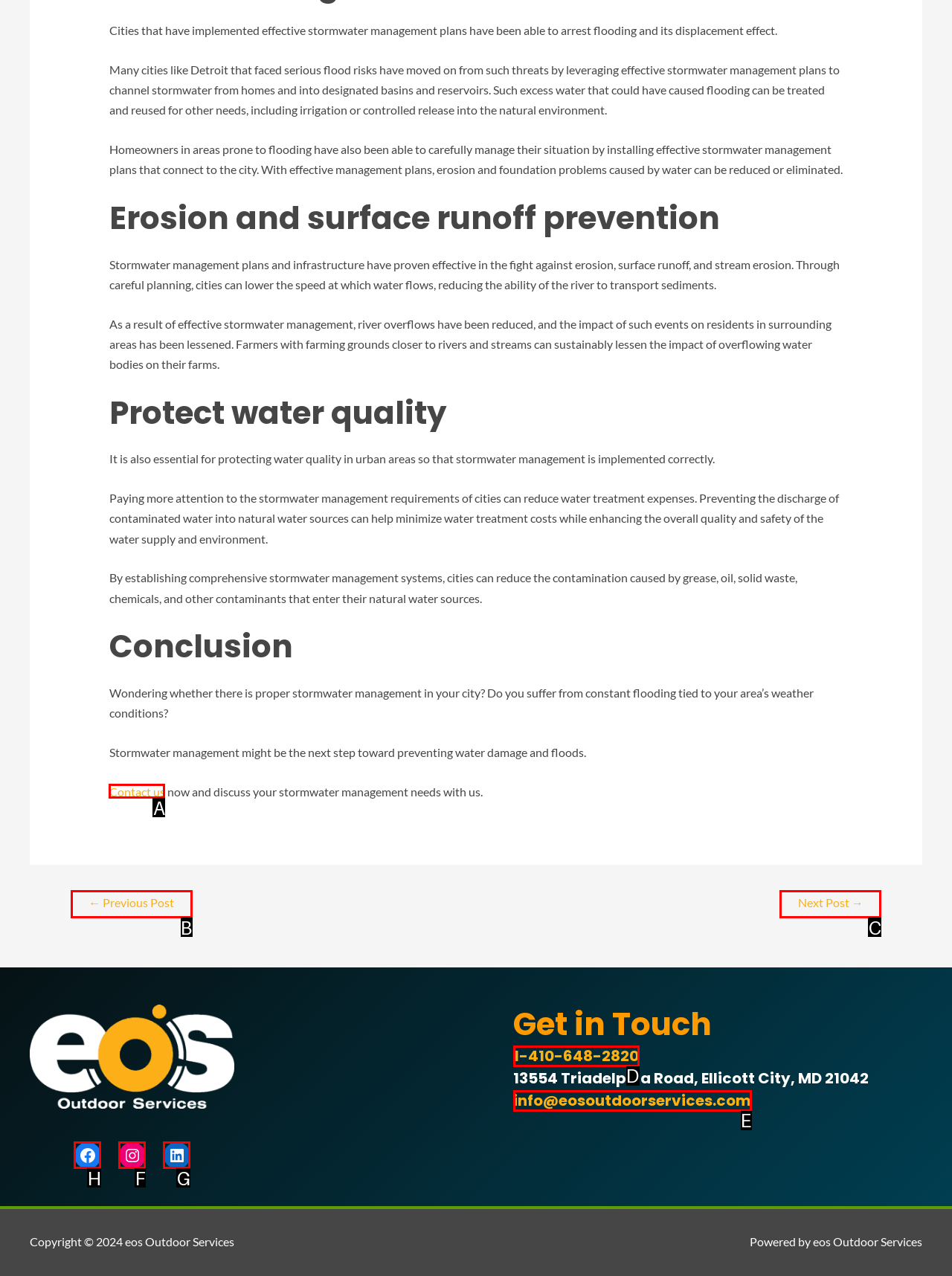Which option should you click on to fulfill this task: Click Facebook? Answer with the letter of the correct choice.

H